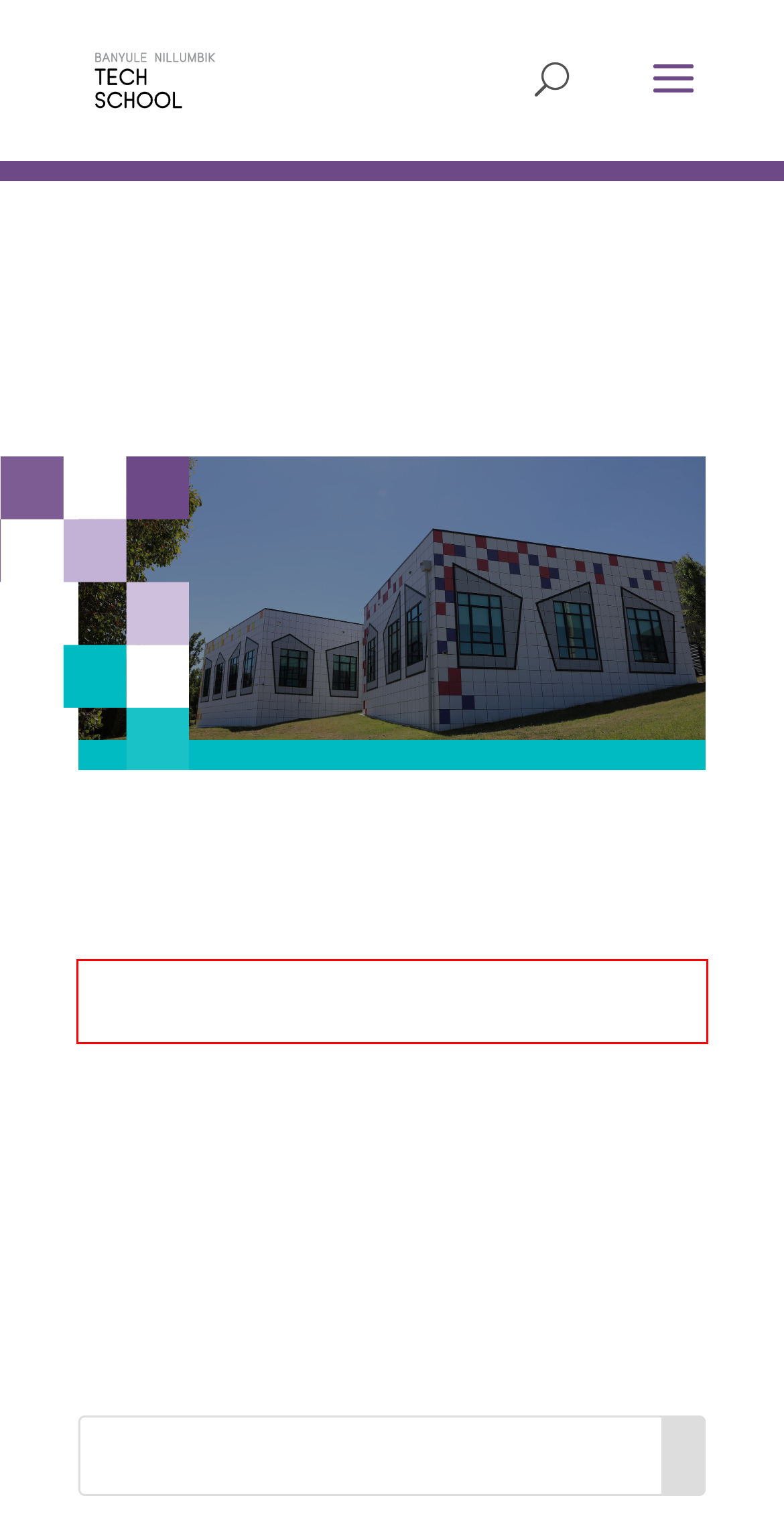Please perform OCR on the text content within the red bounding box that is highlighted in the provided webpage screenshot.

We have had a lot of requests from teachers interested in upskilling in a range of technical areas during lock down. Schools can make contact for bespoke professional development tailored to suit your school context via BanyuleNillumbikTS@melbournepolytechnic.edu.au